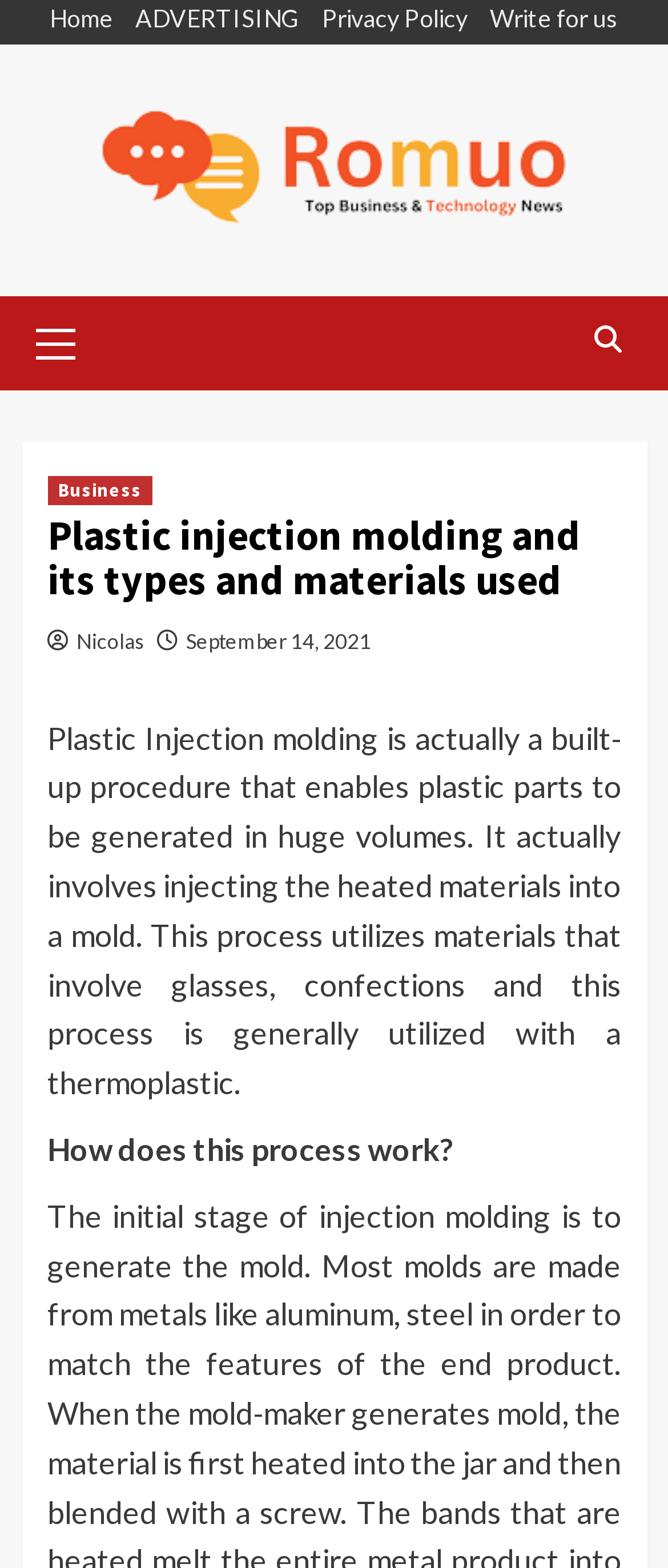Specify the bounding box coordinates of the area to click in order to follow the given instruction: "write an article for us."

[0.708, 0.001, 0.926, 0.028]